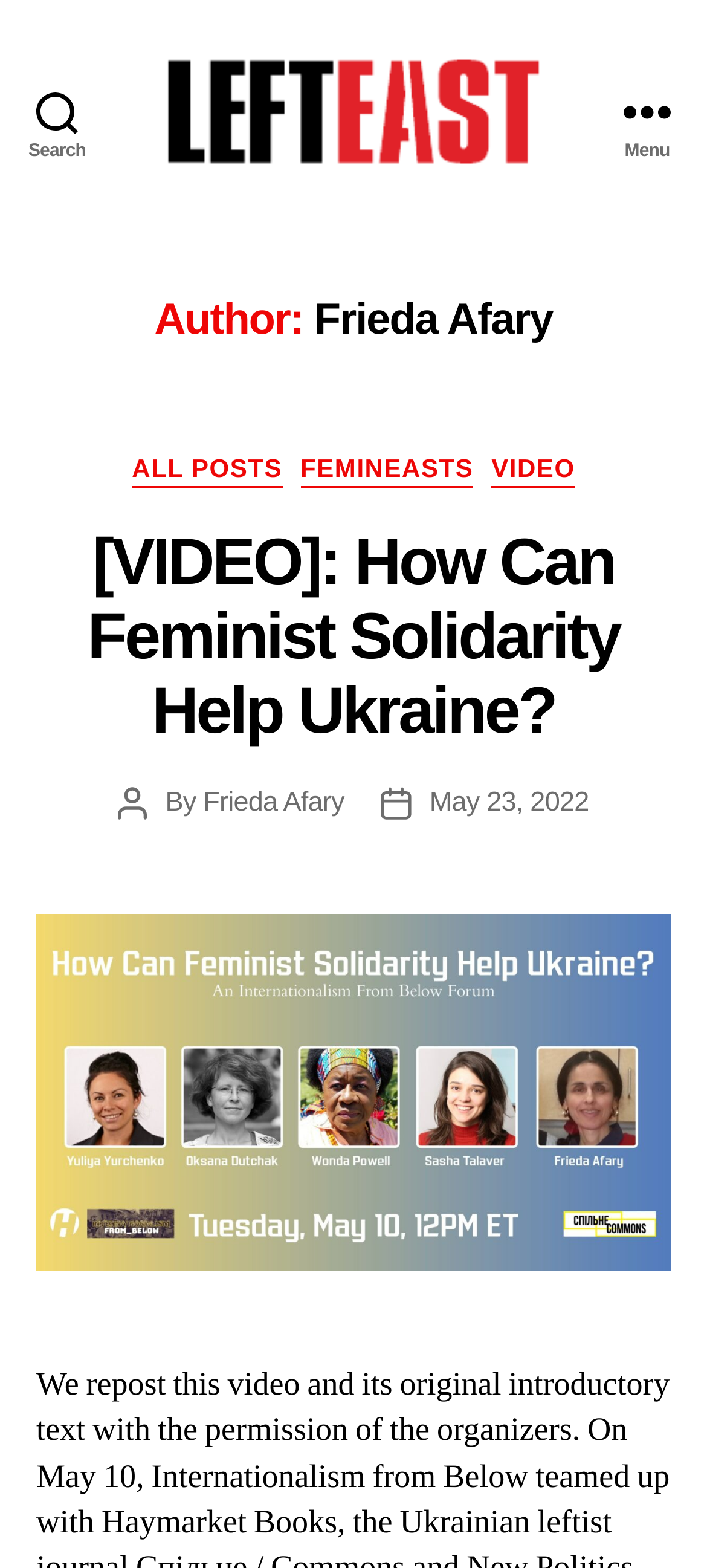Determine the bounding box coordinates of the UI element described below. Use the format (top-left x, top-left y, bottom-right x, bottom-right y) with floating point numbers between 0 and 1: Back to Previous Page

None